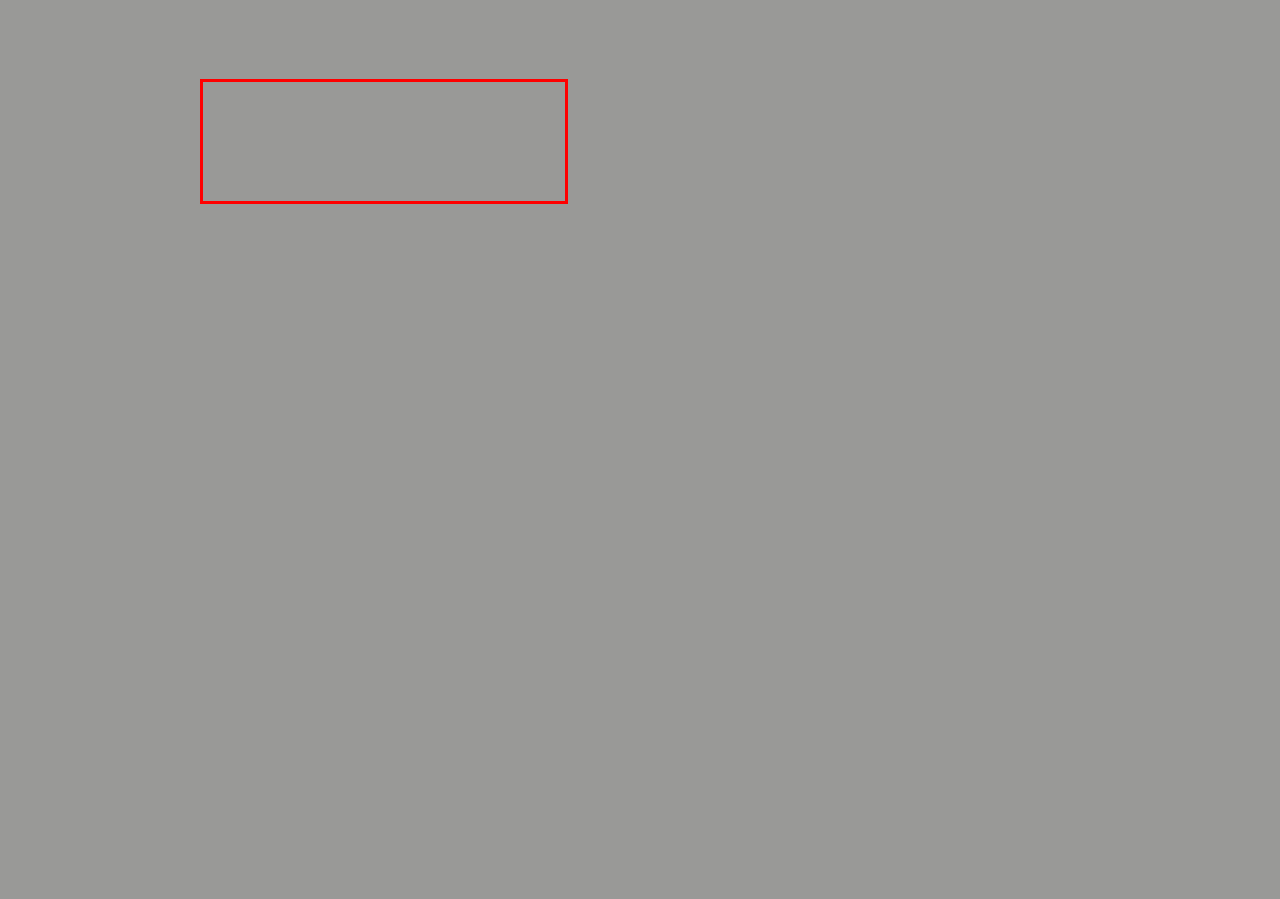The screenshot provided shows a webpage with a red bounding box. Apply OCR to the text within this red bounding box and provide the extracted content.

Alex recently launched www.vidiverse.com a streaming platform for indie films, and is spearheading a state of the art vfx studio www.hereticfoundation.com. Heretic Foundation have recently completed MERCY ROAD Australia's first fully virtual production feature film that Alex also acted as producer on.